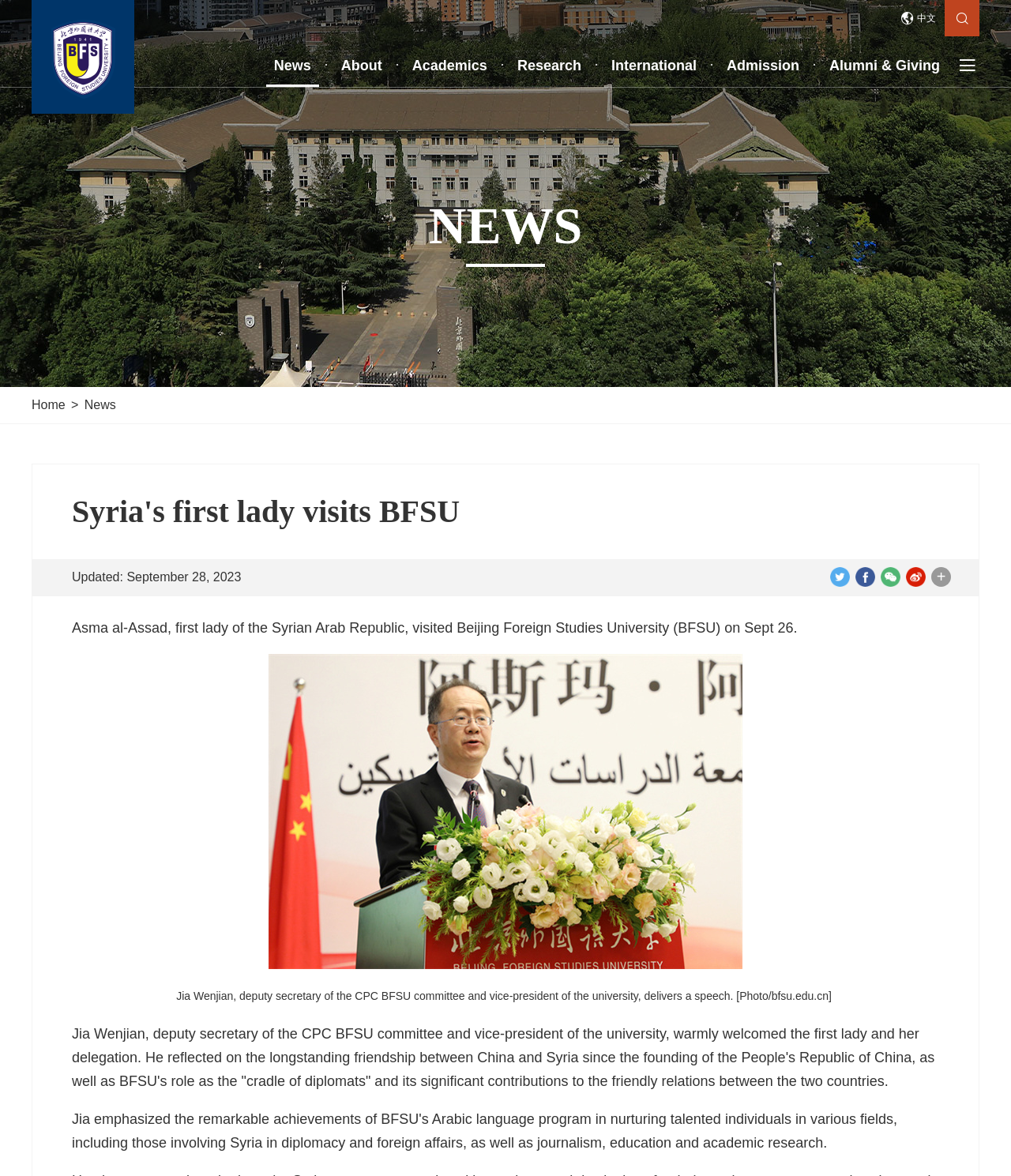Provide your answer to the question using just one word or phrase: What is the name of the university's deputy secretary?

Jia Wenjian